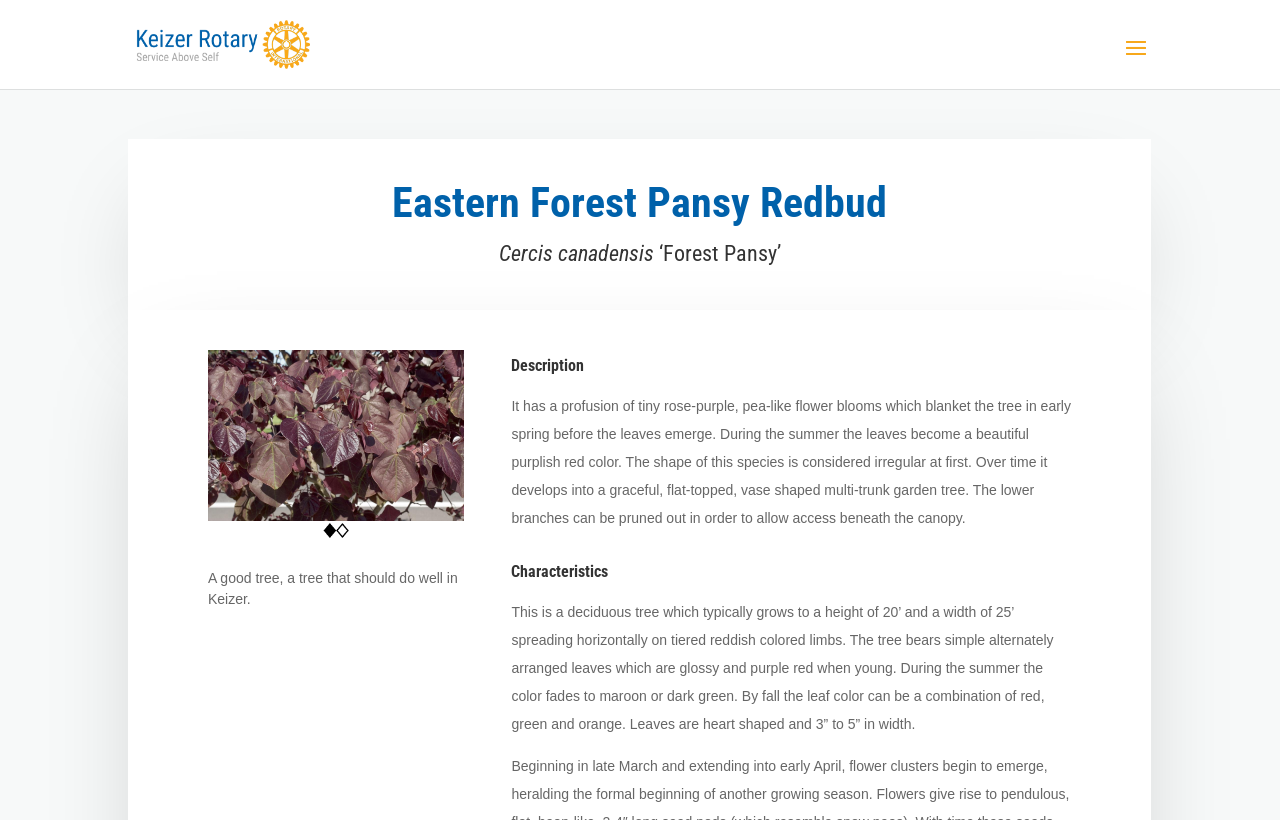Describe in detail what you see on the webpage.

The webpage is about the Eastern Forest Pansy Redbud tree, specifically the 'Forest Pansy' cultivar. At the top left, there is a link to "Keizer Rotary" accompanied by an image with the same name. Below this, there is a search bar that spans almost the entire width of the page.

The main content of the page is divided into sections, with headings and descriptive text. The first heading, "Eastern Forest Pansy Redbud", is followed by a subheading, "Cercis canadensis ‘Forest Pansy’". Below this, there is a brief statement about the tree's suitability for Keizer.

The next section is headed by "Description", which provides a detailed account of the tree's features, including its flowers, leaves, and shape. This section is positioned to the right of the initial headings.

Further down, there is another section headed by "Characteristics", which provides more information about the tree's growth habits, leaves, and colors. This section is positioned below the "Description" section.

Overall, the webpage presents a concise and informative overview of the Eastern Forest Pansy Redbud tree, with a clear structure and easy-to-read text.